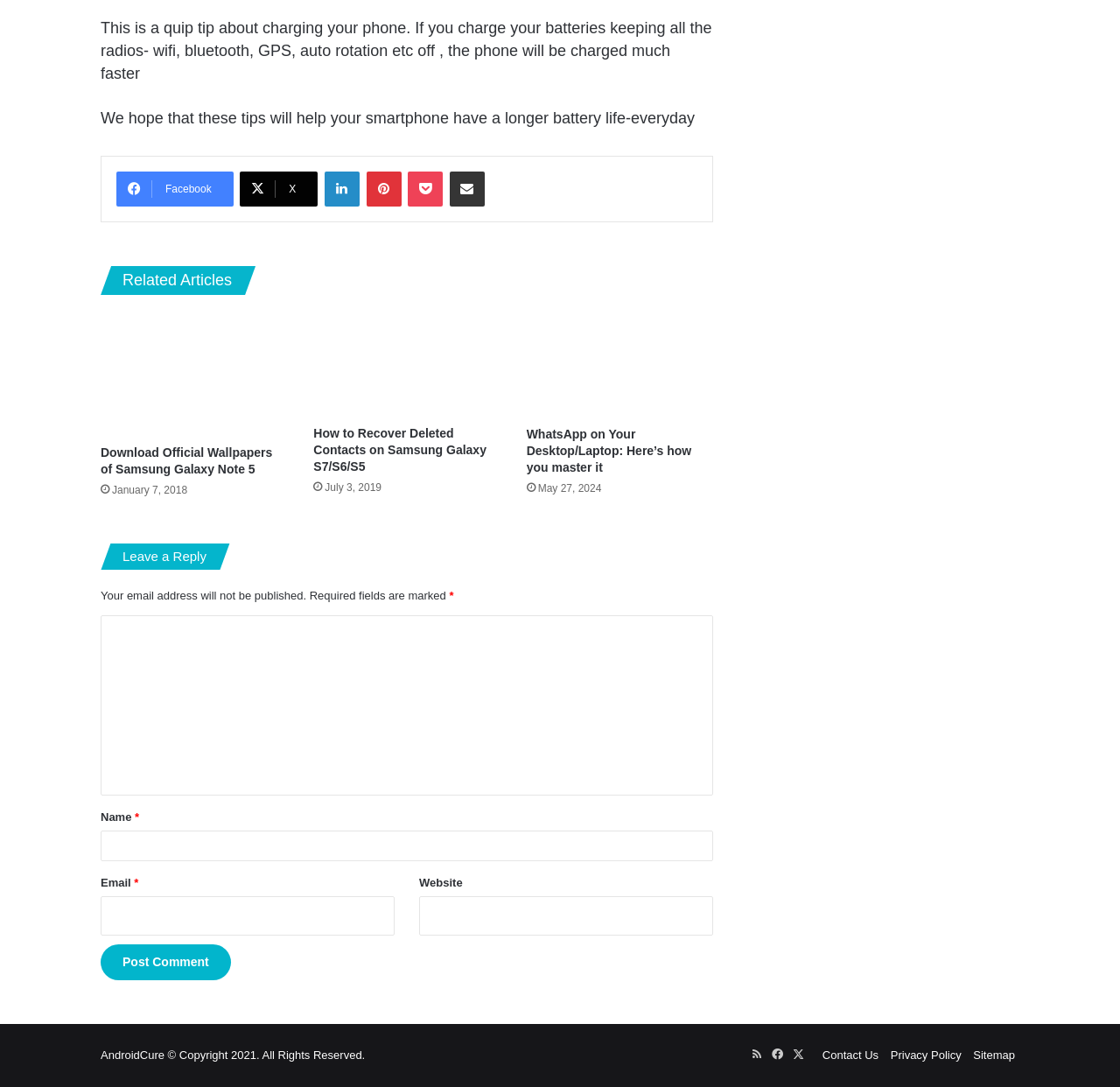Identify the bounding box coordinates of the clickable region necessary to fulfill the following instruction: "Post Comment". The bounding box coordinates should be four float numbers between 0 and 1, i.e., [left, top, right, bottom].

[0.09, 0.868, 0.206, 0.901]